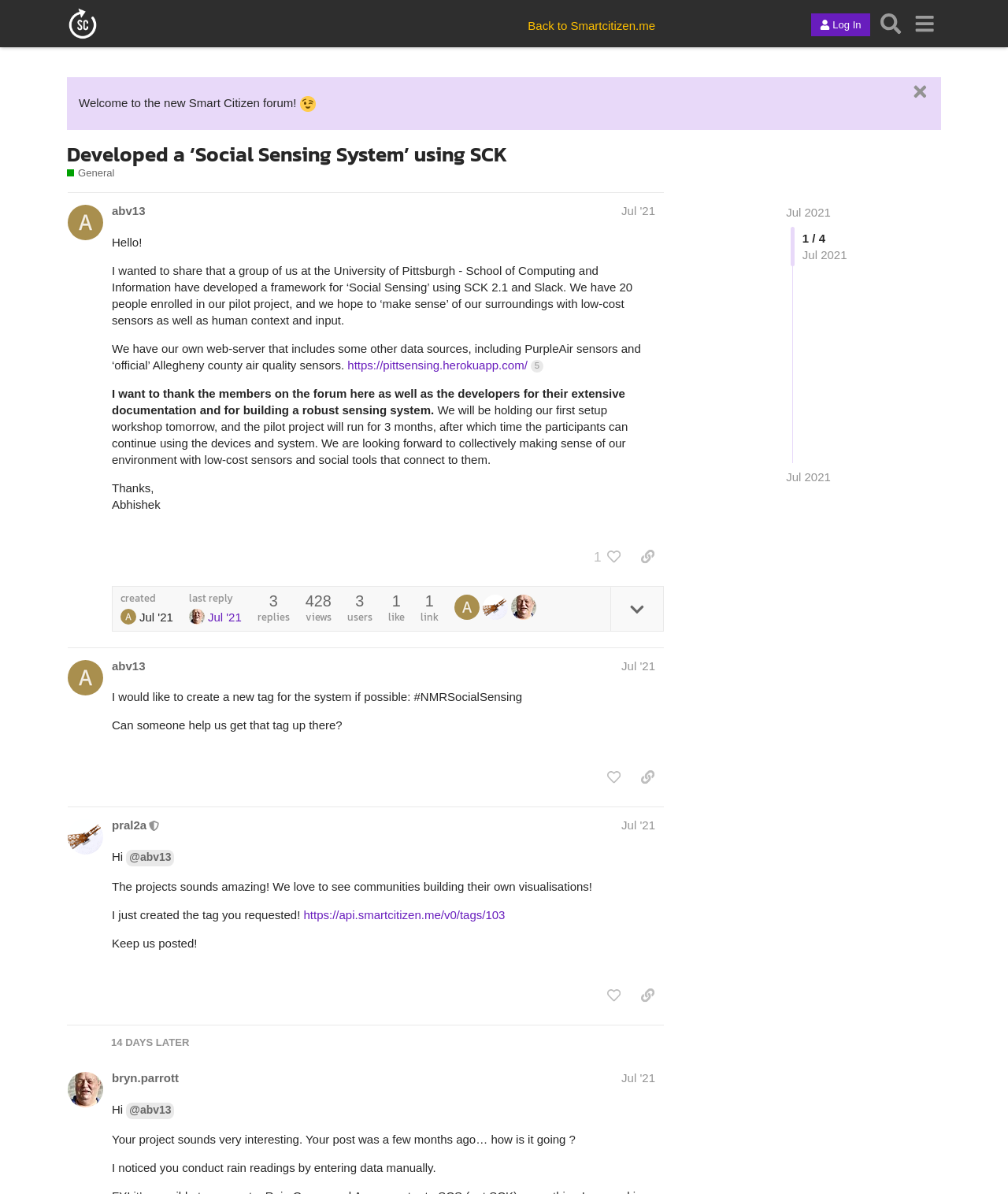Answer the question below using just one word or a short phrase: 
How many replies are there to the first post?

0